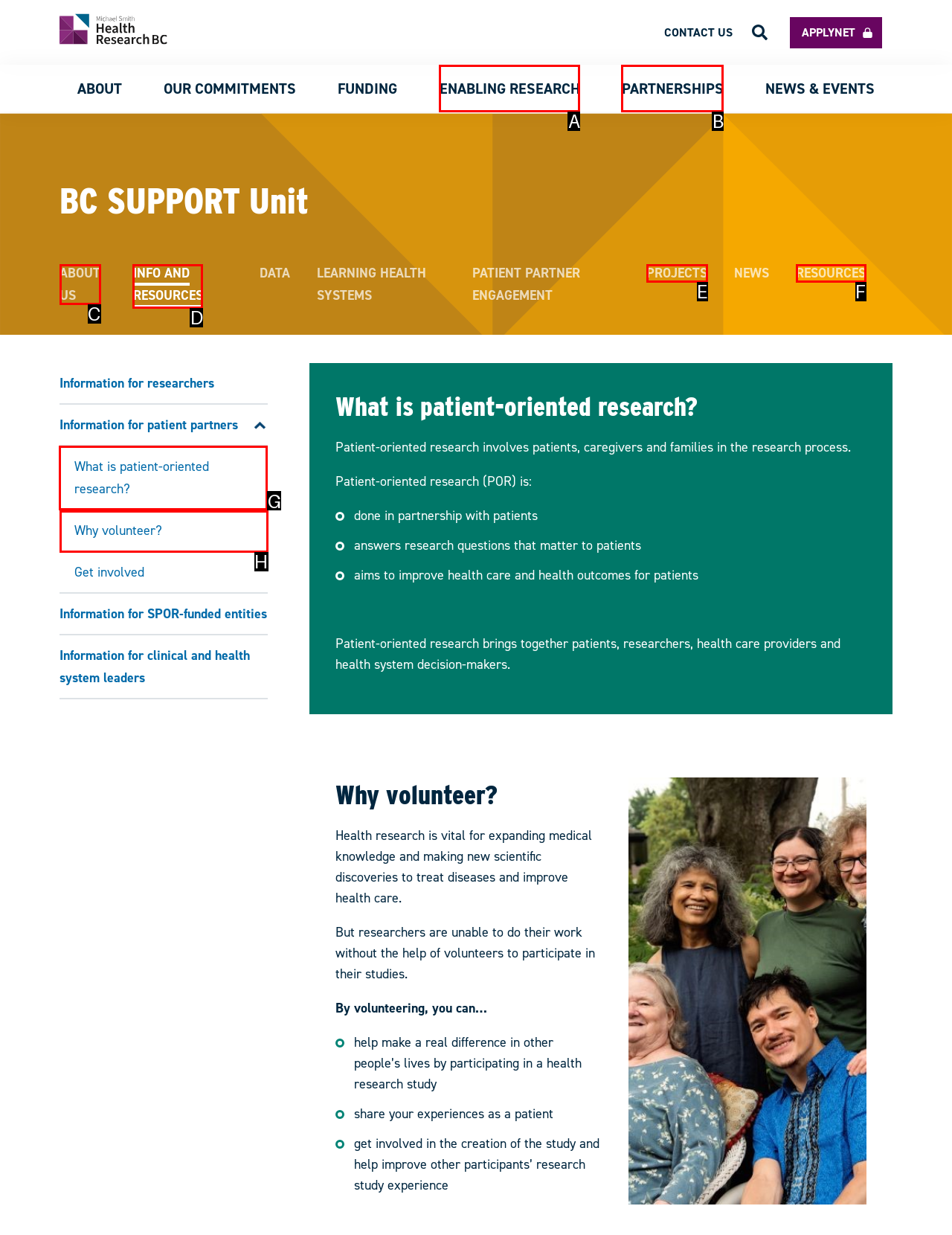Select the appropriate HTML element to click on to finish the task: Click the What is patient-oriented research? link.
Answer with the letter corresponding to the selected option.

G